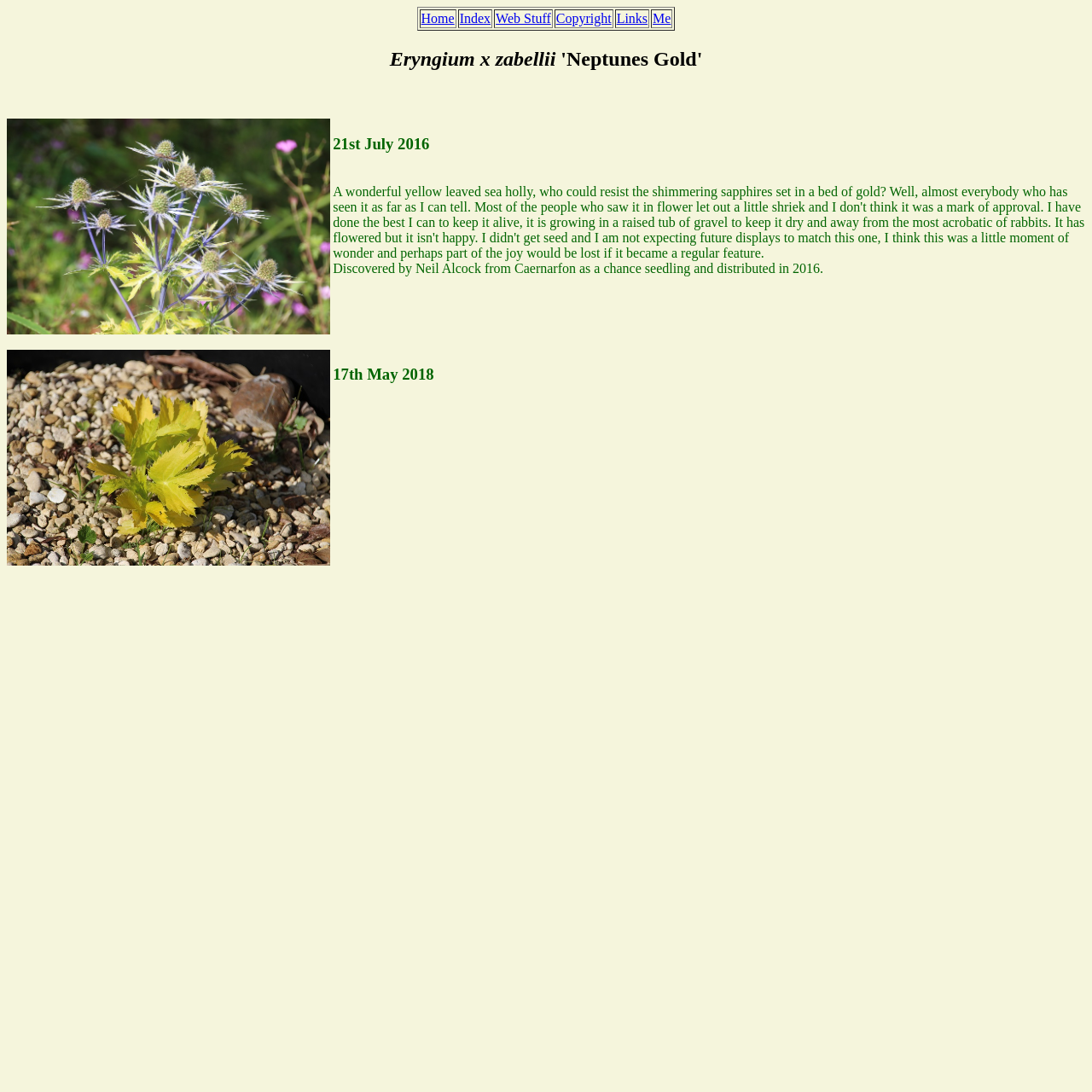Reply to the question with a brief word or phrase: What is the name of the plant?

Eryngium x zabellii 'Neptunes Gold'